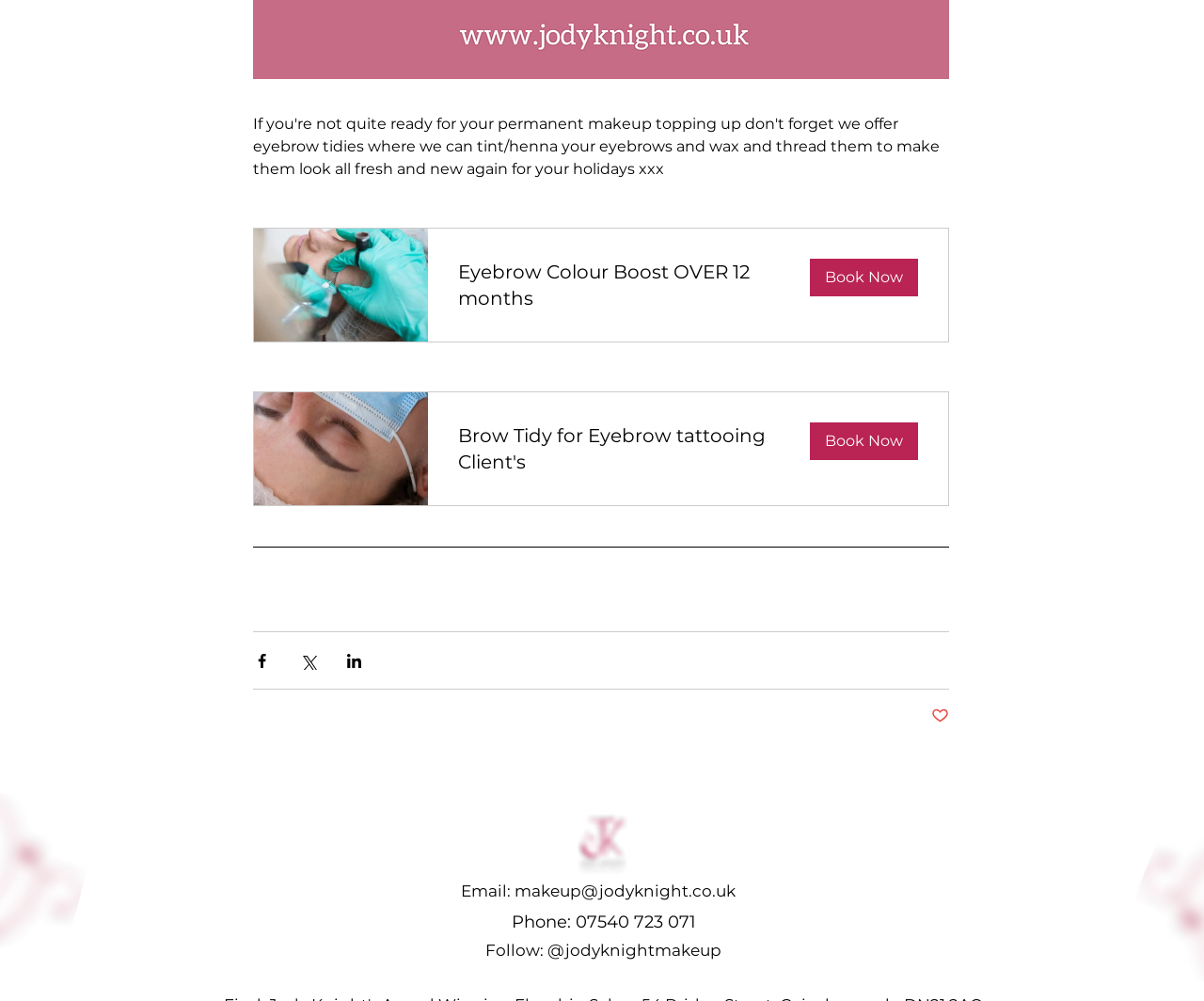Please find the bounding box coordinates of the element that must be clicked to perform the given instruction: "Send an email to makeup@jodyknight.co.uk". The coordinates should be four float numbers from 0 to 1, i.e., [left, top, right, bottom].

[0.427, 0.881, 0.611, 0.899]